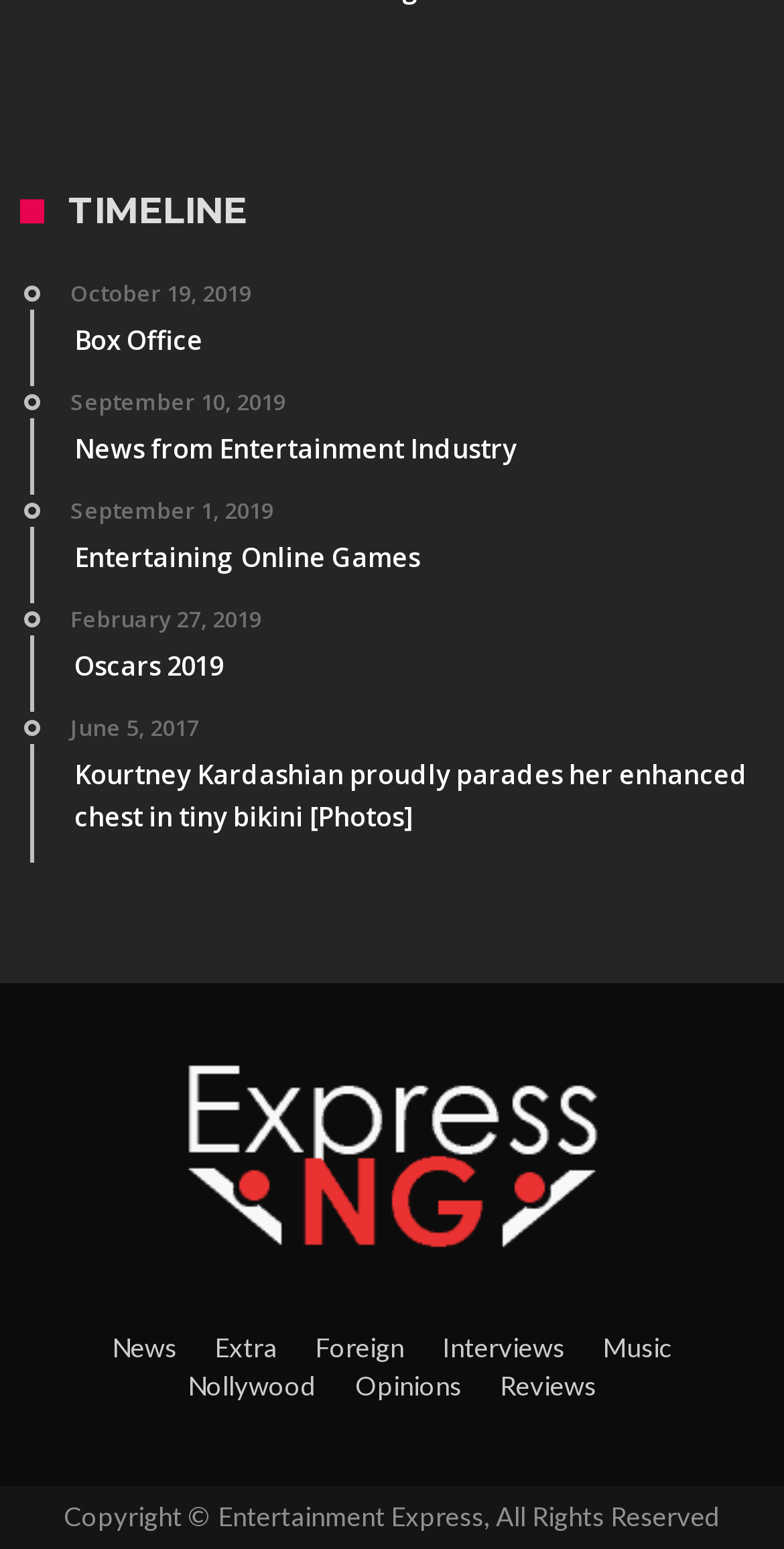Could you provide the bounding box coordinates for the portion of the screen to click to complete this instruction: "Read News from Entertainment Industry"?

[0.038, 0.25, 0.974, 0.32]